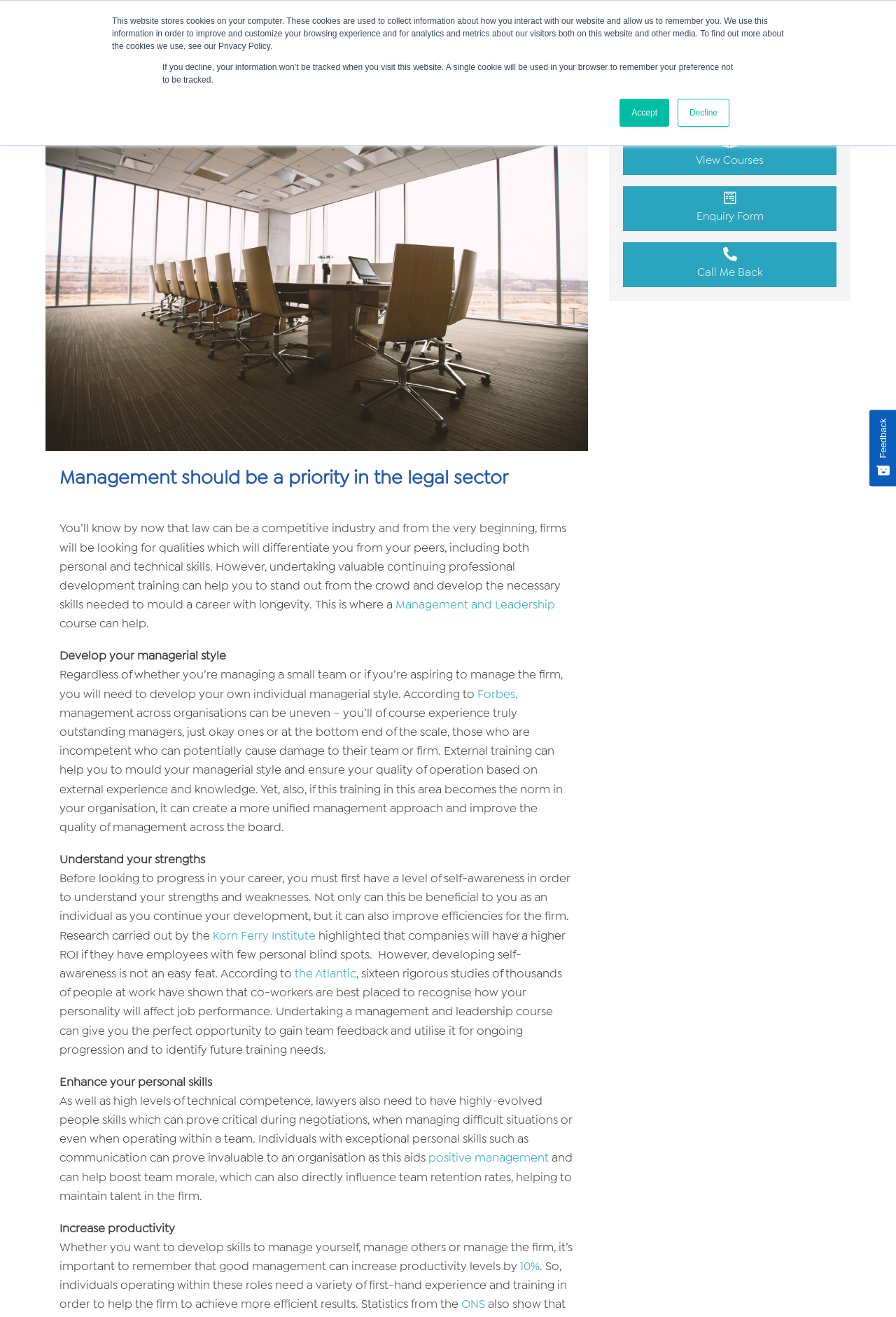Locate the bounding box coordinates of the clickable area to execute the instruction: "Login". Provide the coordinates as four float numbers between 0 and 1, represented as [left, top, right, bottom].

None